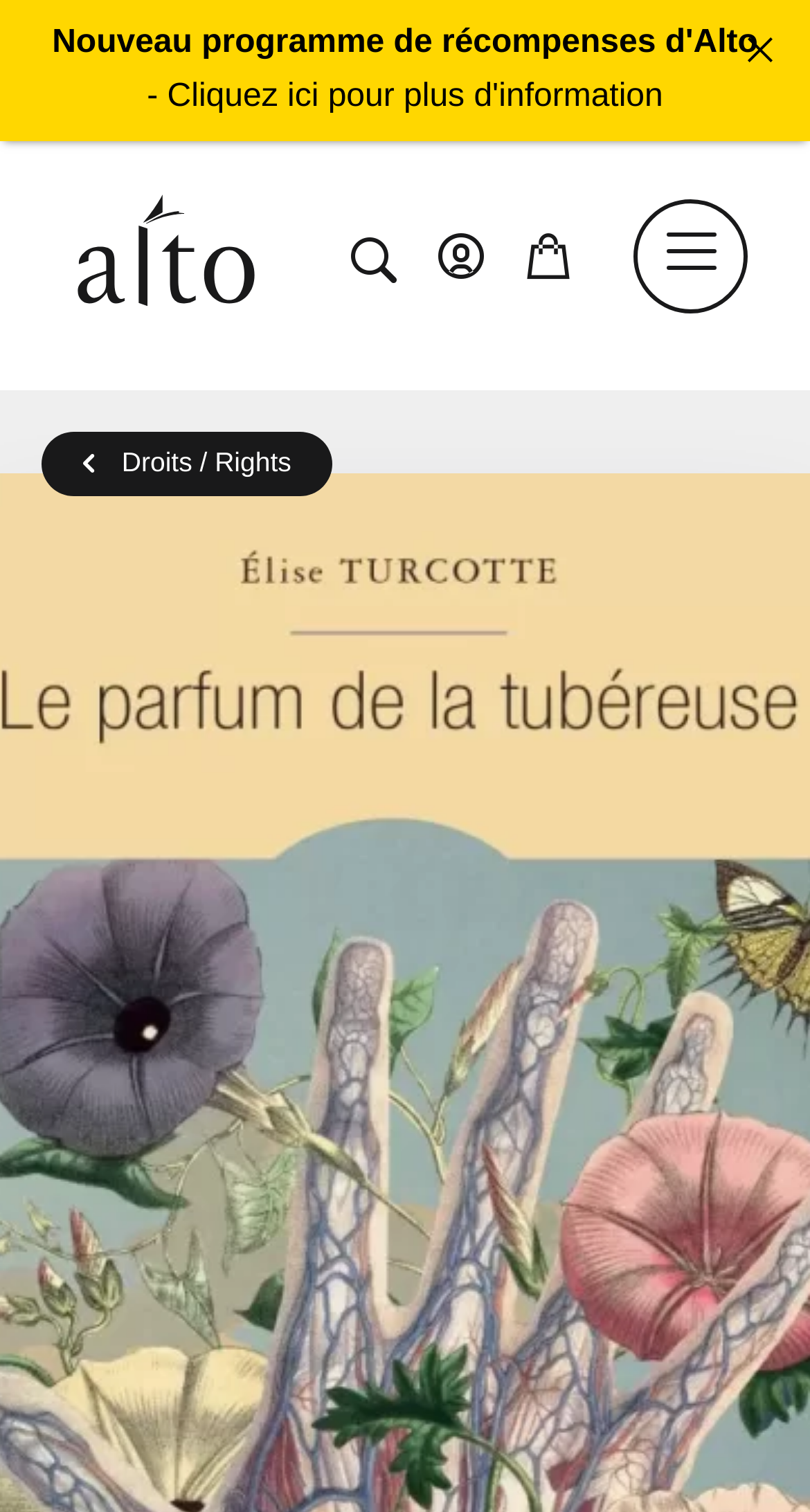What is the function of the image on the top left?
Please answer the question with a detailed and comprehensive explanation.

The image on the top left is likely the logo of the website, and it has a link with the text 'Aller à la page d'accueil' which means 'Go to the home page', indicating that it is a link to the home page.